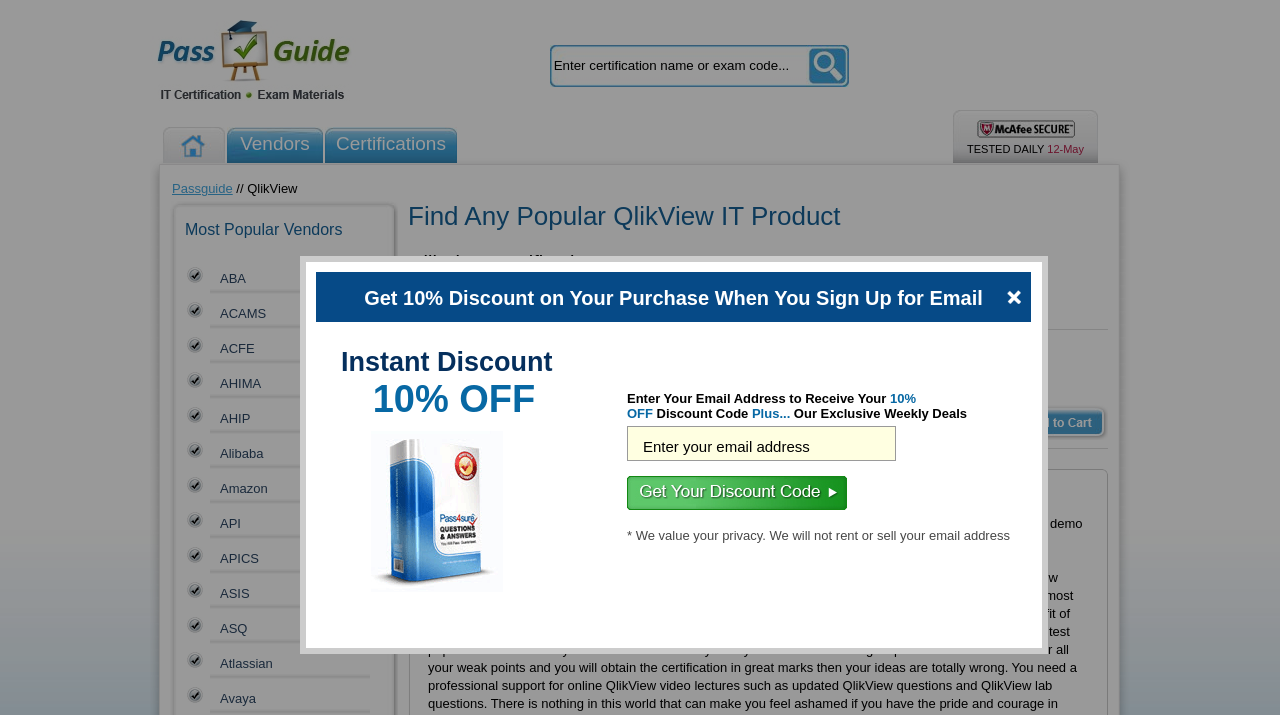How many popular vendors are listed?
Please ensure your answer is as detailed and informative as possible.

The popular vendors are listed in a section with the heading 'Most Popular Vendors'. There are 12 list items, each with a link to a vendor, such as ABA, ACAMS, ACFE, and so on.